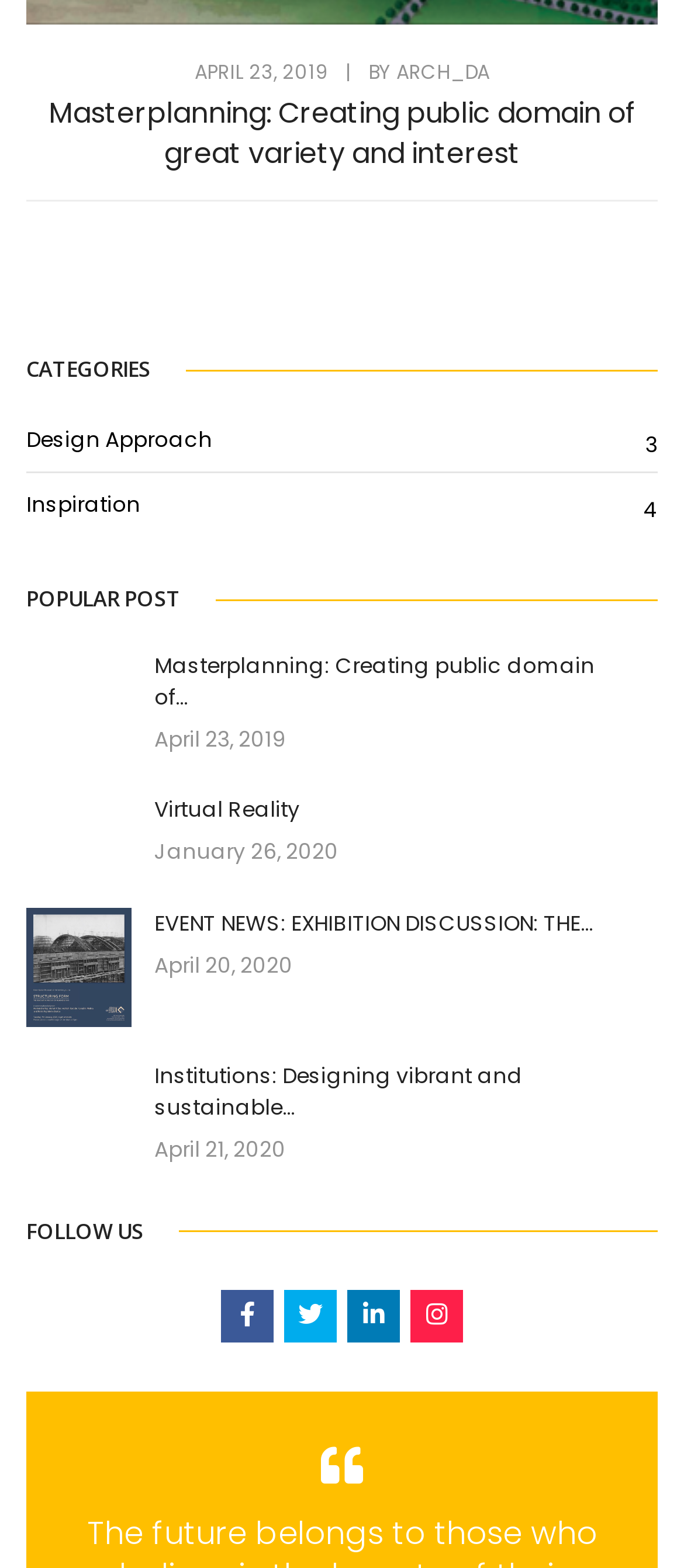What is the title of the third popular post?
From the image, provide a succinct answer in one word or a short phrase.

EVENT NEWS: EXHIBITION DISCUSSION: THE…